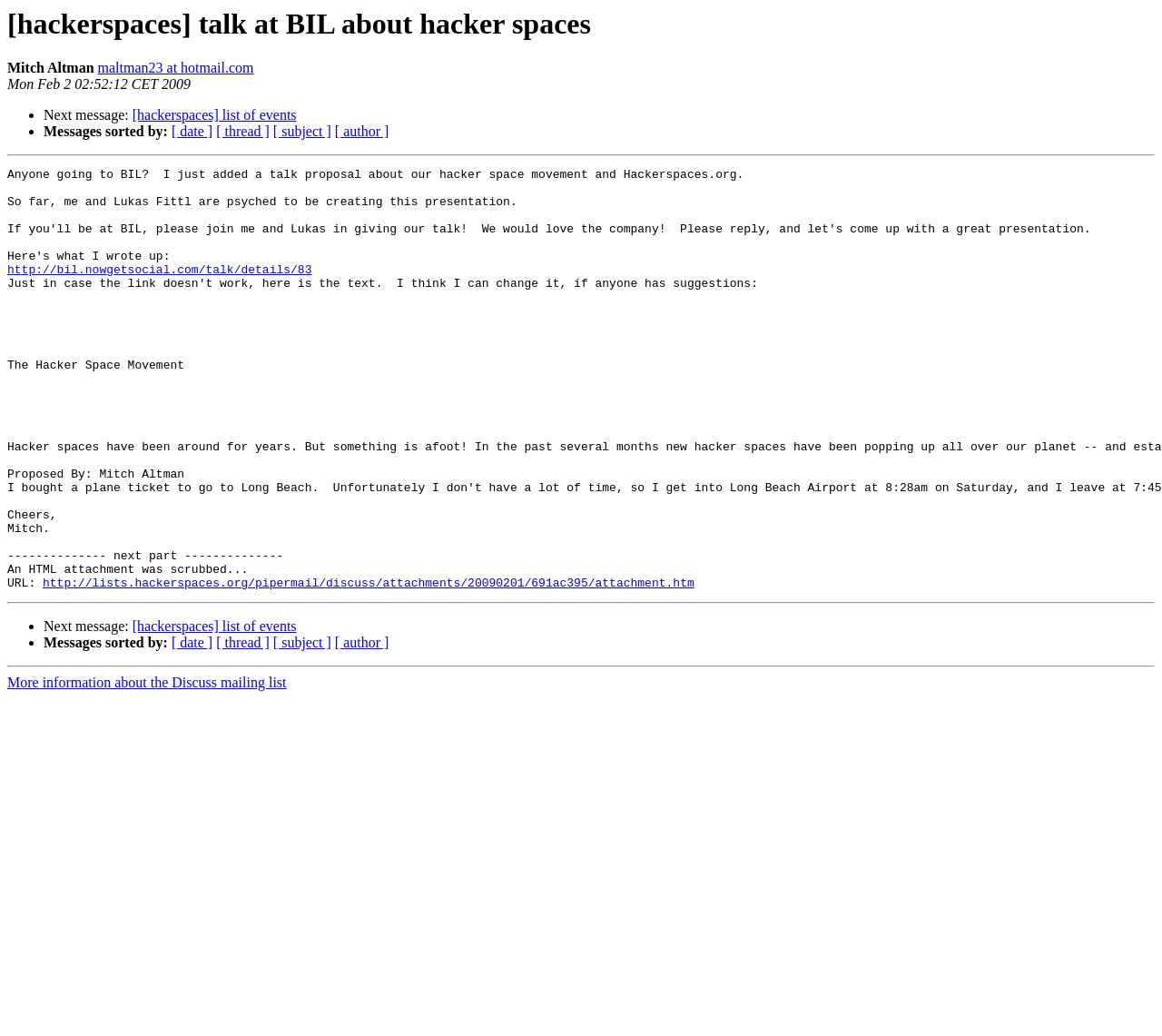What is the date of this message?
Look at the image and provide a detailed response to the question.

The date of this message is mentioned below the author's name, which is 'Mon Feb 2 02:52:12 CET 2009'.